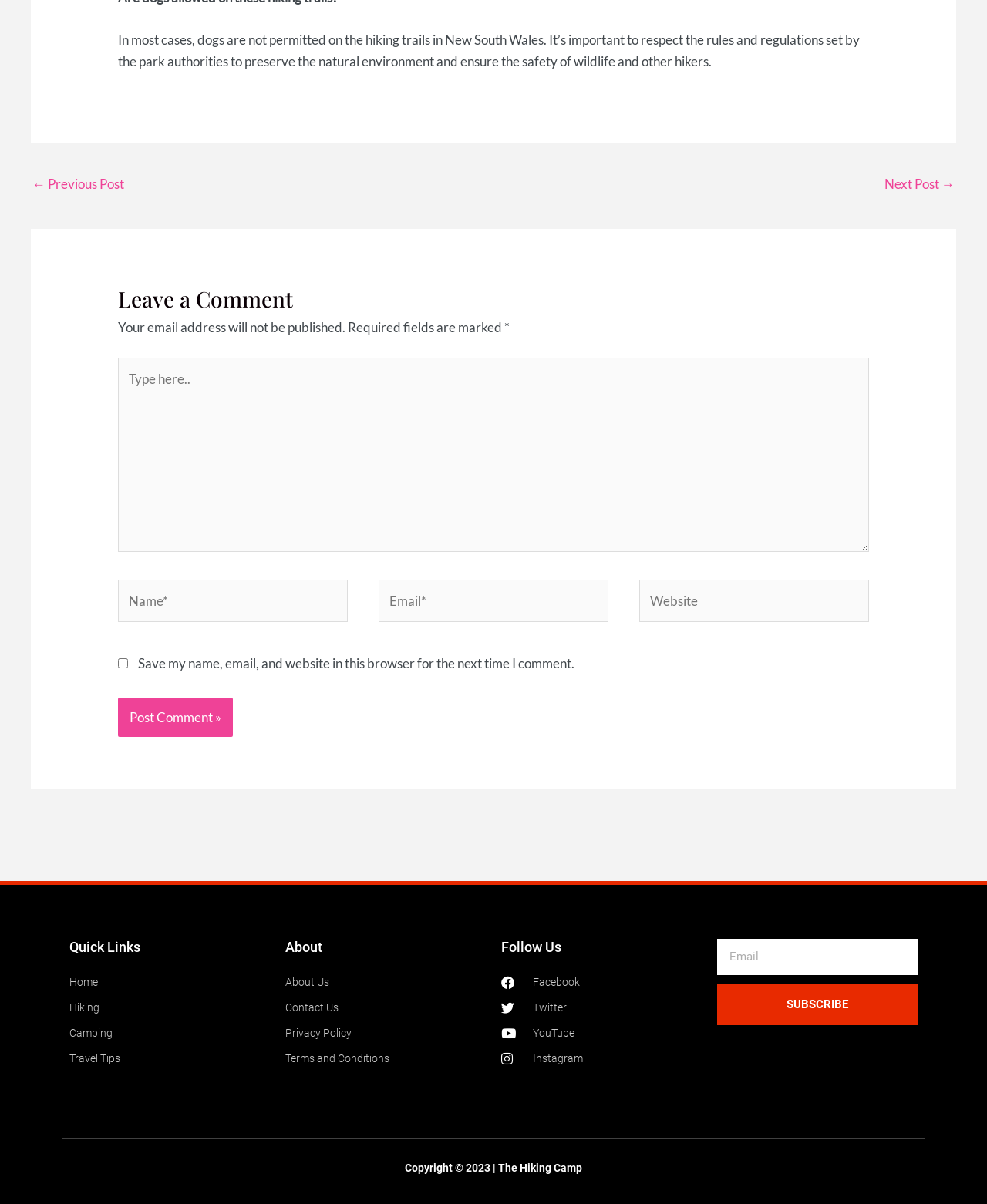Using the information from the screenshot, answer the following question thoroughly:
How can users follow the website?

Users can follow the website through various social media platforms, including Facebook, Twitter, YouTube, and Instagram, as indicated by the presence of these platform names under the 'Follow Us' heading.